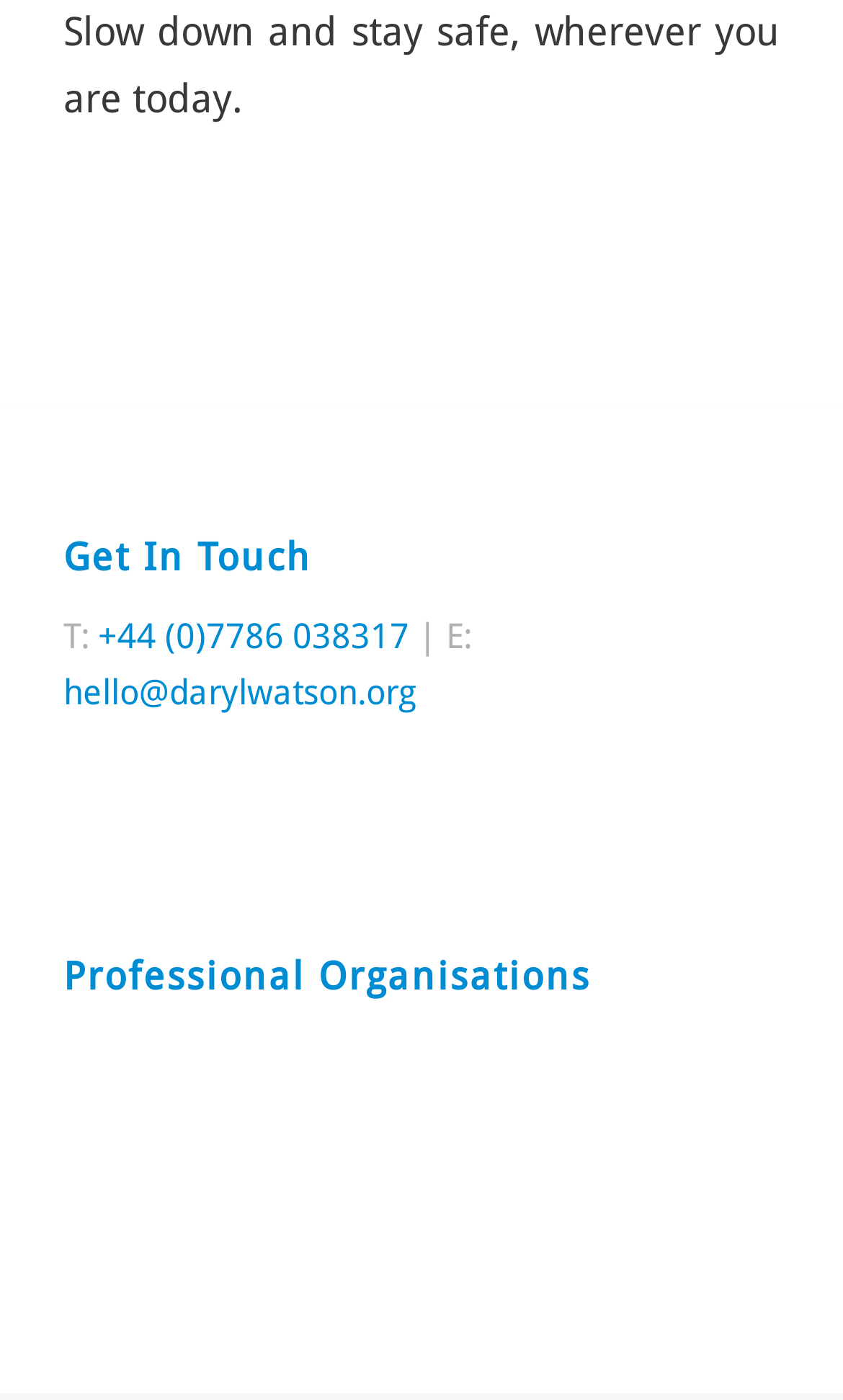What is the email address to get in touch?
Can you provide a detailed and comprehensive answer to the question?

The email address can be found in the 'Get In Touch' section, where it is listed as 'E:' followed by the email address.